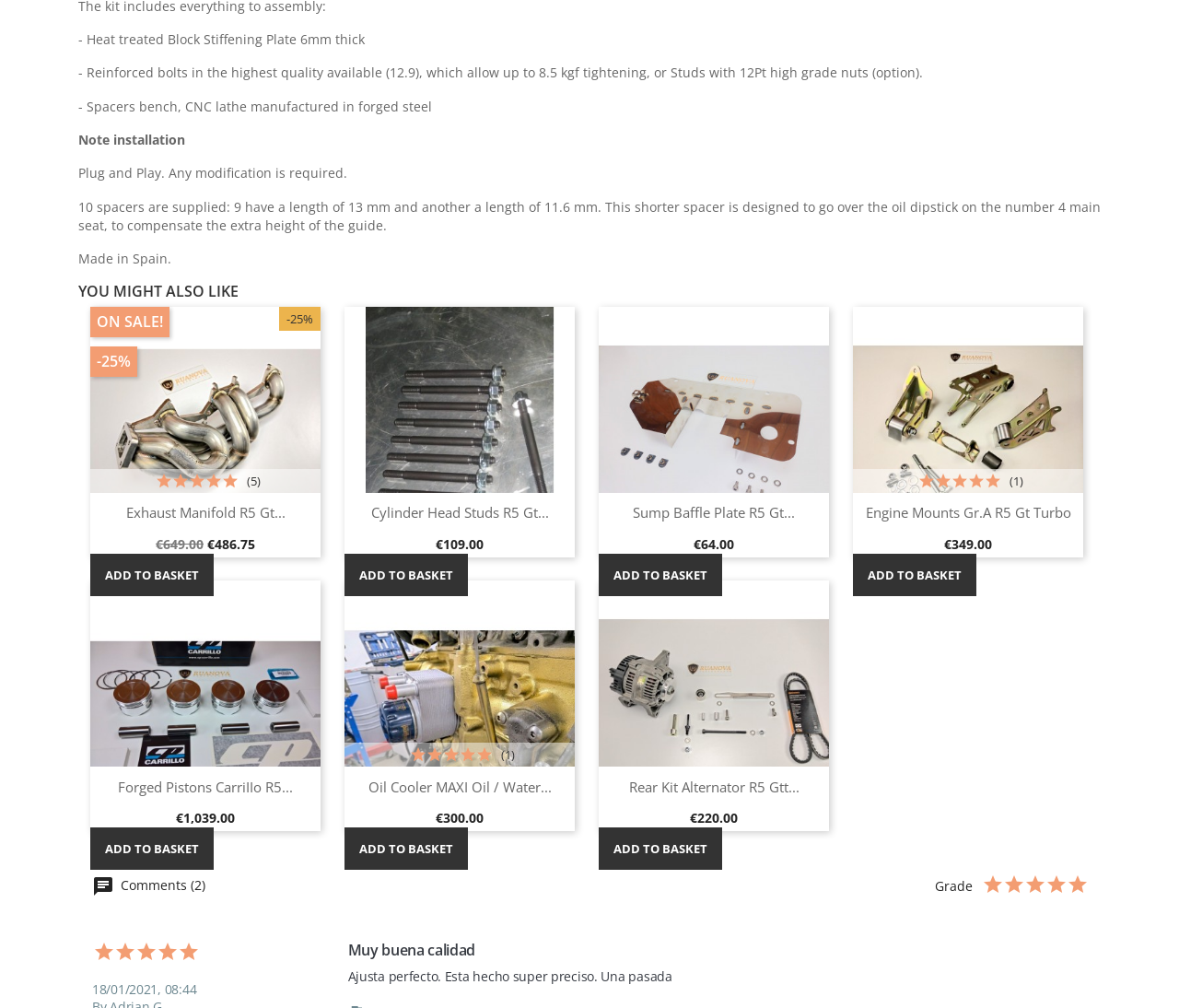Locate the bounding box coordinates of the clickable region necessary to complete the following instruction: "Quick view the product 'Espárragos Culata Reforzados Acero Forjado CNC'". Provide the coordinates in the format of four float numbers between 0 and 1, i.e., [left, top, right, bottom].

[0.348, 0.498, 0.432, 0.518]